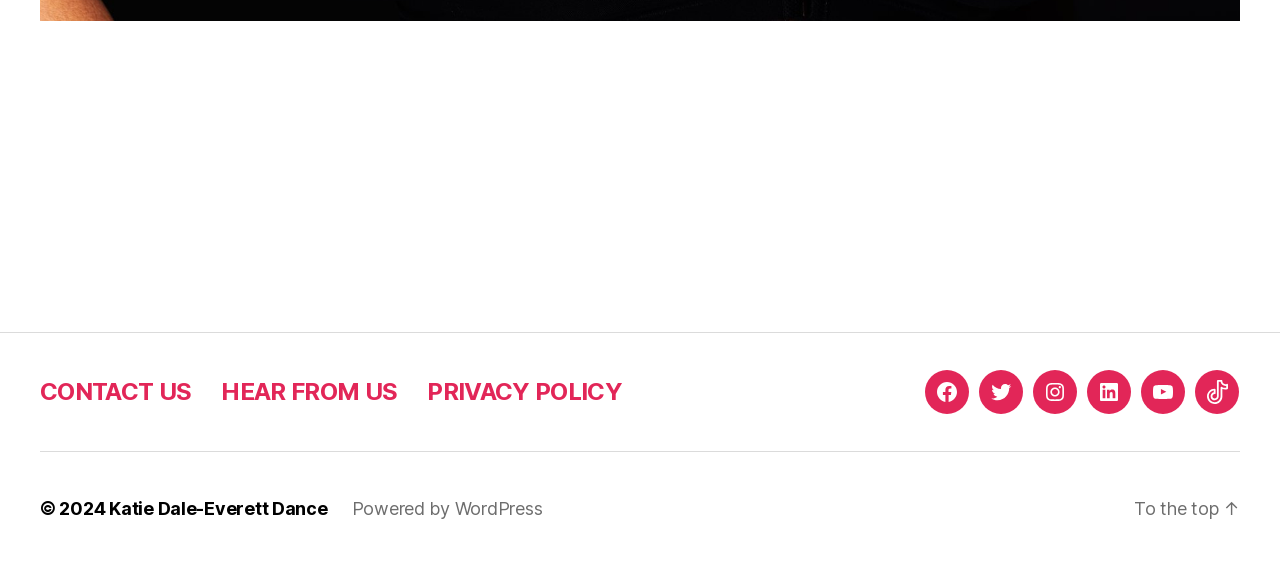How many social media links are there?
Analyze the image and deliver a detailed answer to the question.

I counted the number of links under the 'Social links' navigation element, which are Facebook, Twitter, Instagram, Linkedin, YouTube, and TikTok, totaling 6 social media links.